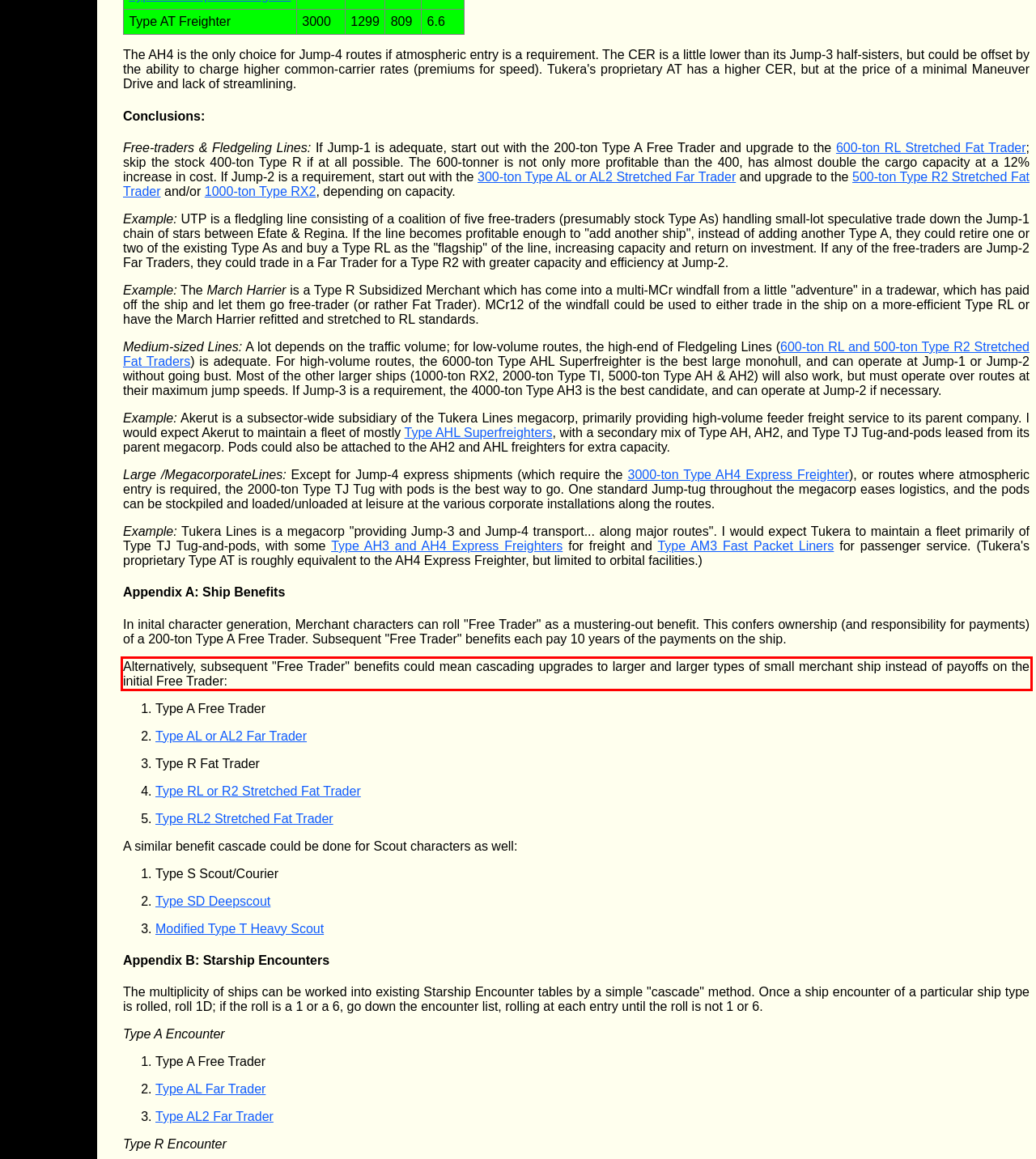Within the screenshot of the webpage, there is a red rectangle. Please recognize and generate the text content inside this red bounding box.

Alternatively, subsequent "Free Trader" benefits could mean cascading upgrades to larger and larger types of small merchant ship instead of payoffs on the initial Free Trader: